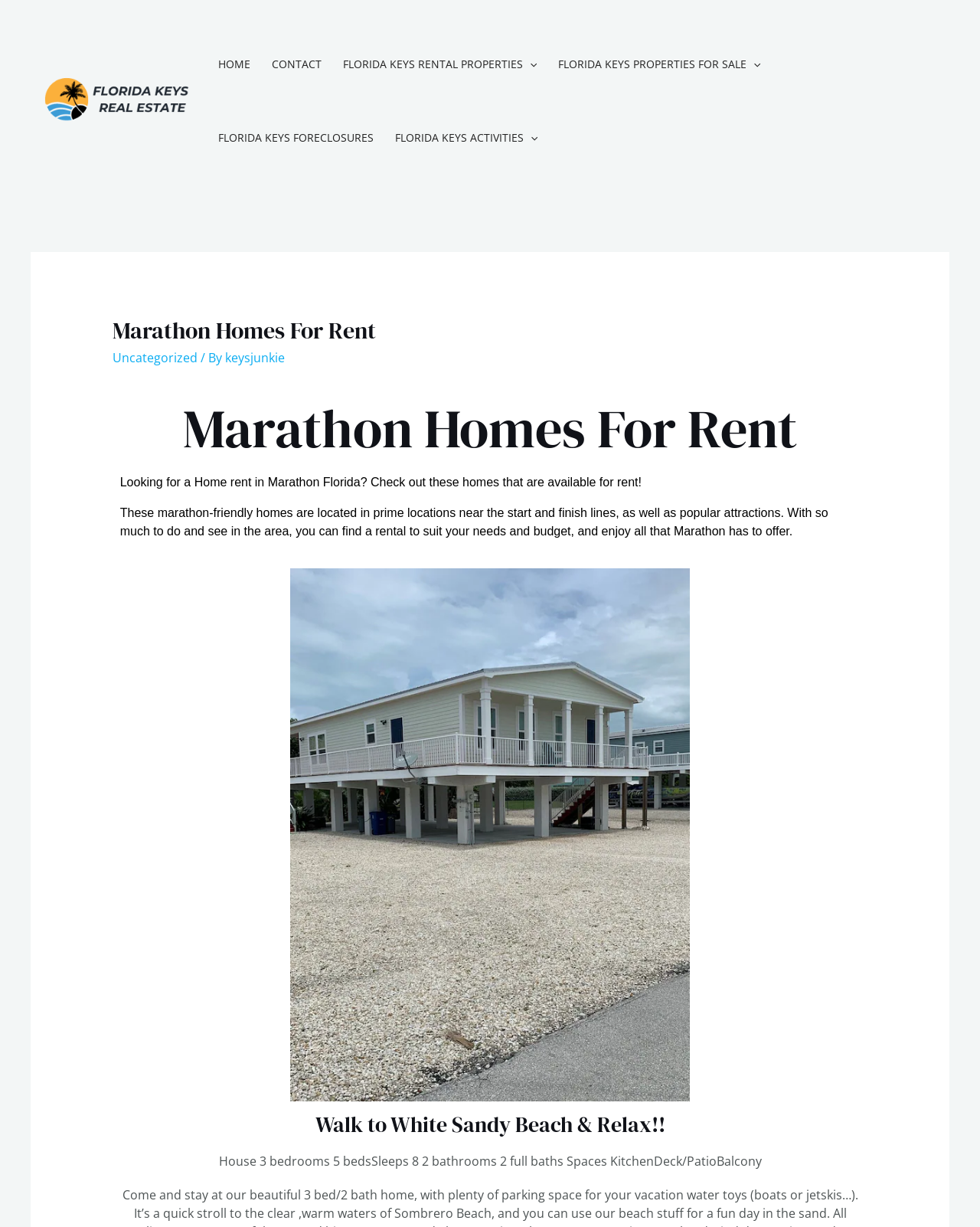What type of properties are available for rent?
Answer the question with as much detail as you can, using the image as a reference.

Based on the webpage content, it is clear that the website is focused on providing rental properties in Marathon, Florida. The heading 'Marathon Homes For Rent' and the description 'Looking for a Home rent in Marathon Florida? Check out these homes that are available for rent!' suggest that the website is primarily concerned with renting homes.